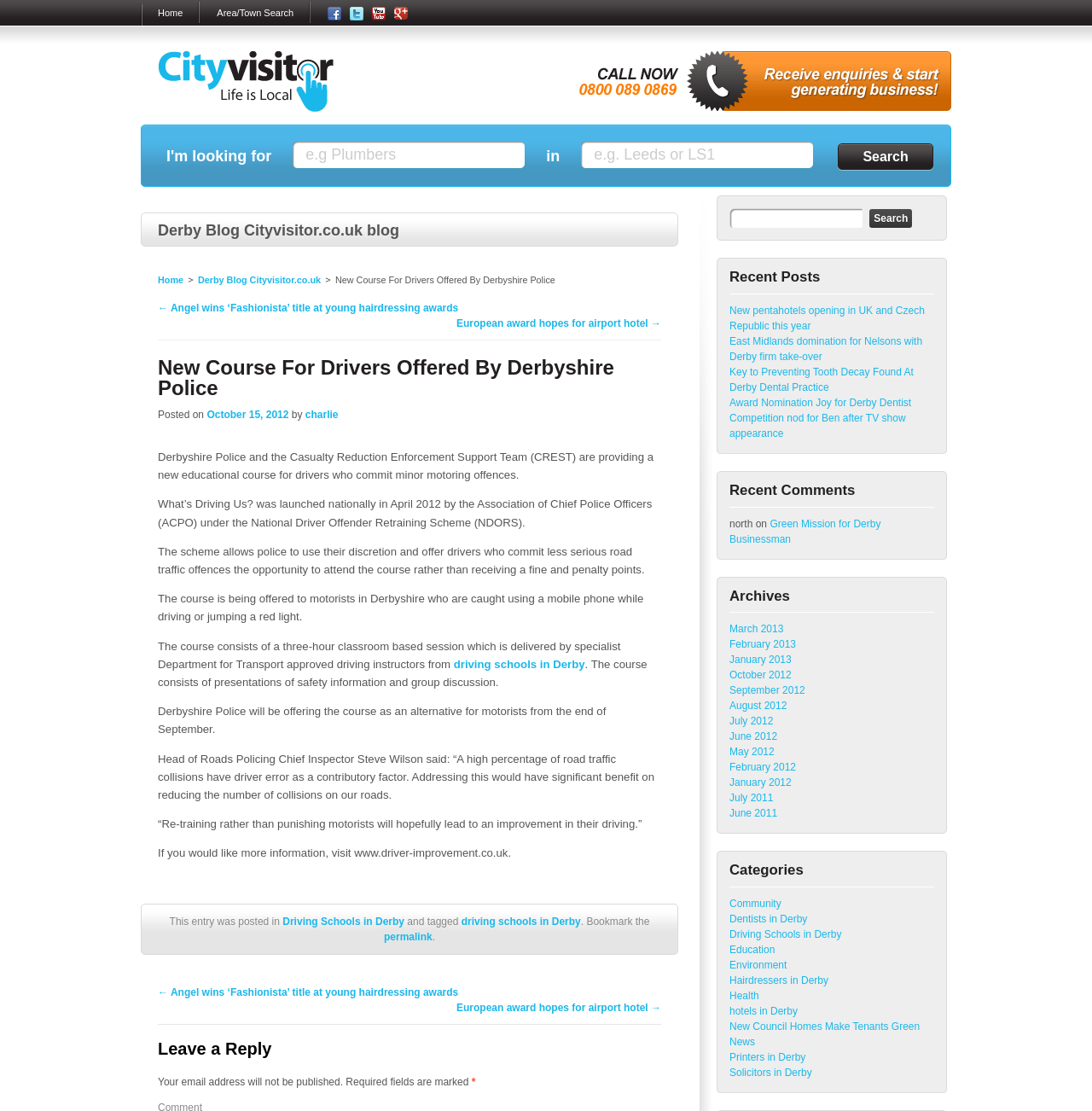Locate the bounding box coordinates of the area you need to click to fulfill this instruction: 'Search for something'. The coordinates must be in the form of four float numbers ranging from 0 to 1: [left, top, right, bottom].

[0.668, 0.187, 0.79, 0.205]